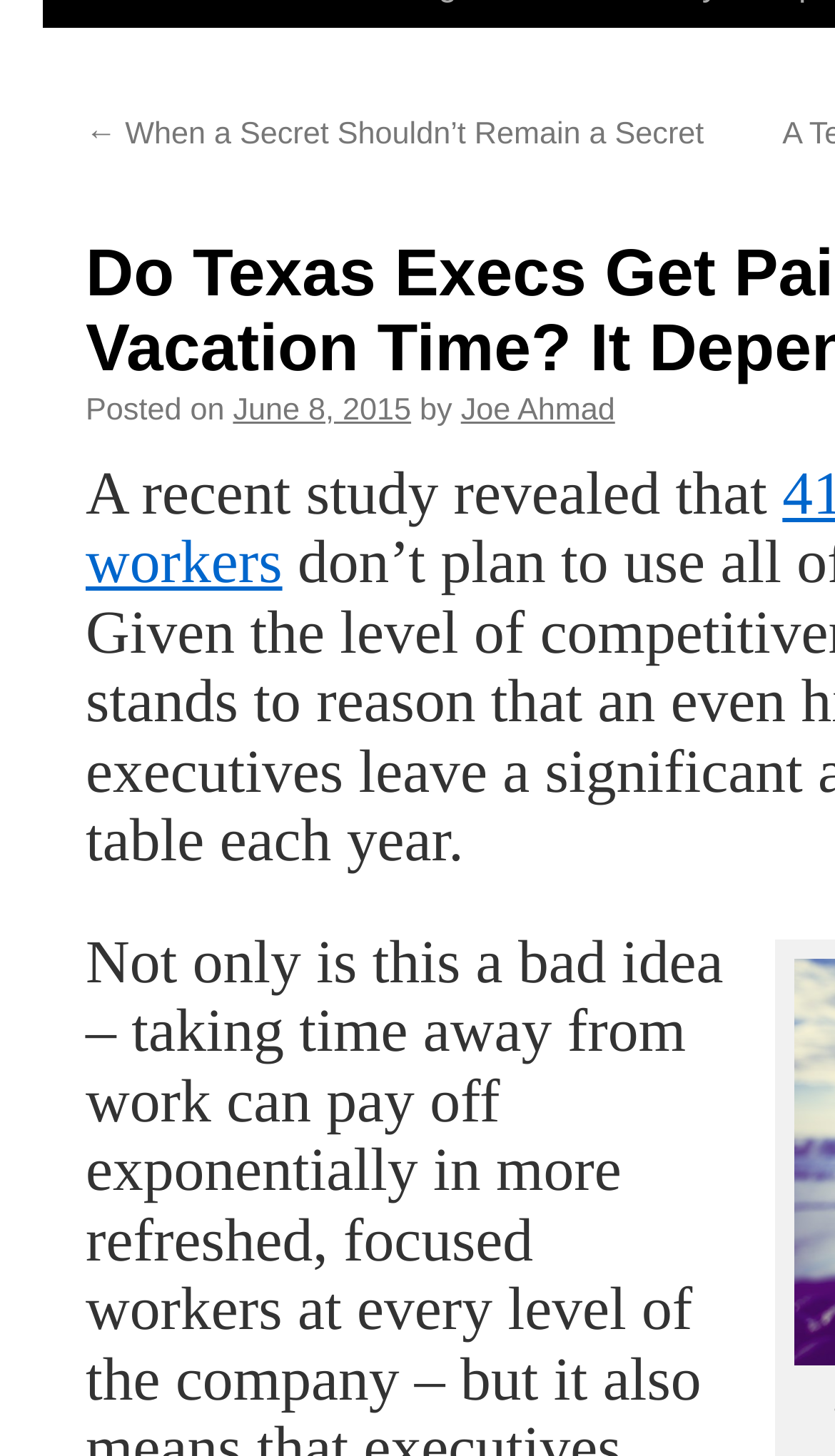For the following element description, predict the bounding box coordinates in the format (top-left x, top-left y, bottom-right x, bottom-right y). All values should be floating point numbers between 0 and 1. Description: Joe Ahmad

[0.552, 0.326, 0.737, 0.349]